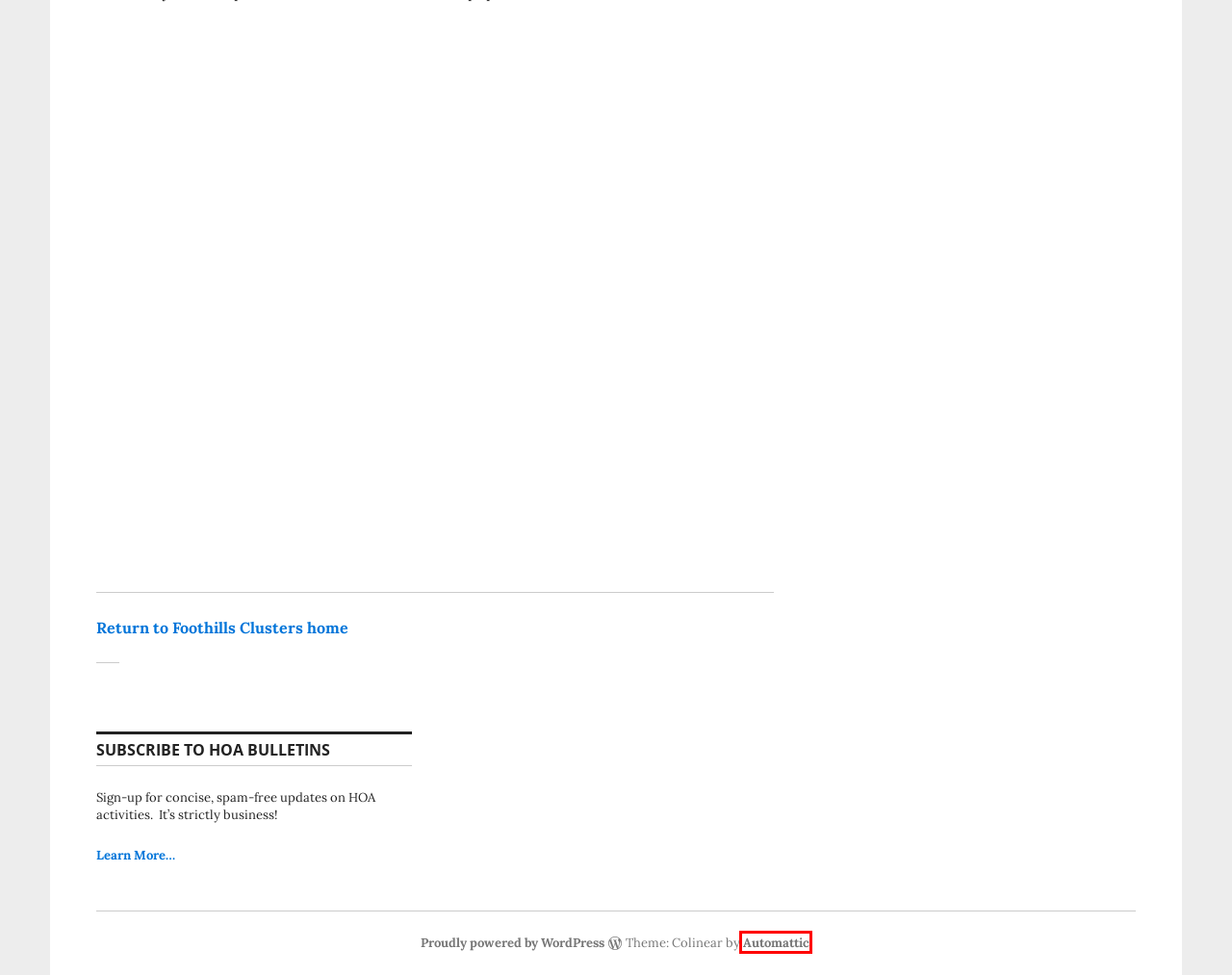Observe the webpage screenshot and focus on the red bounding box surrounding a UI element. Choose the most appropriate webpage description that corresponds to the new webpage after clicking the element in the bounding box. Here are the candidates:
A. Contact – The Foothills Clusters Homeowners Association
B. WordPress Themes — WordPress.com
C. About – The Foothills Clusters Homeowners Association
D. For Home Buyers – The Foothills Clusters Homeowners Association
E. For New Homeowners – The Foothills Clusters Homeowners Association
F. Blog Tool, Publishing Platform, and CMS – WordPress.org
G. The Foothills Clusters Homeowners Association
H. Subscribe to HOA Bulletins – The Foothills Clusters Homeowners Association

B